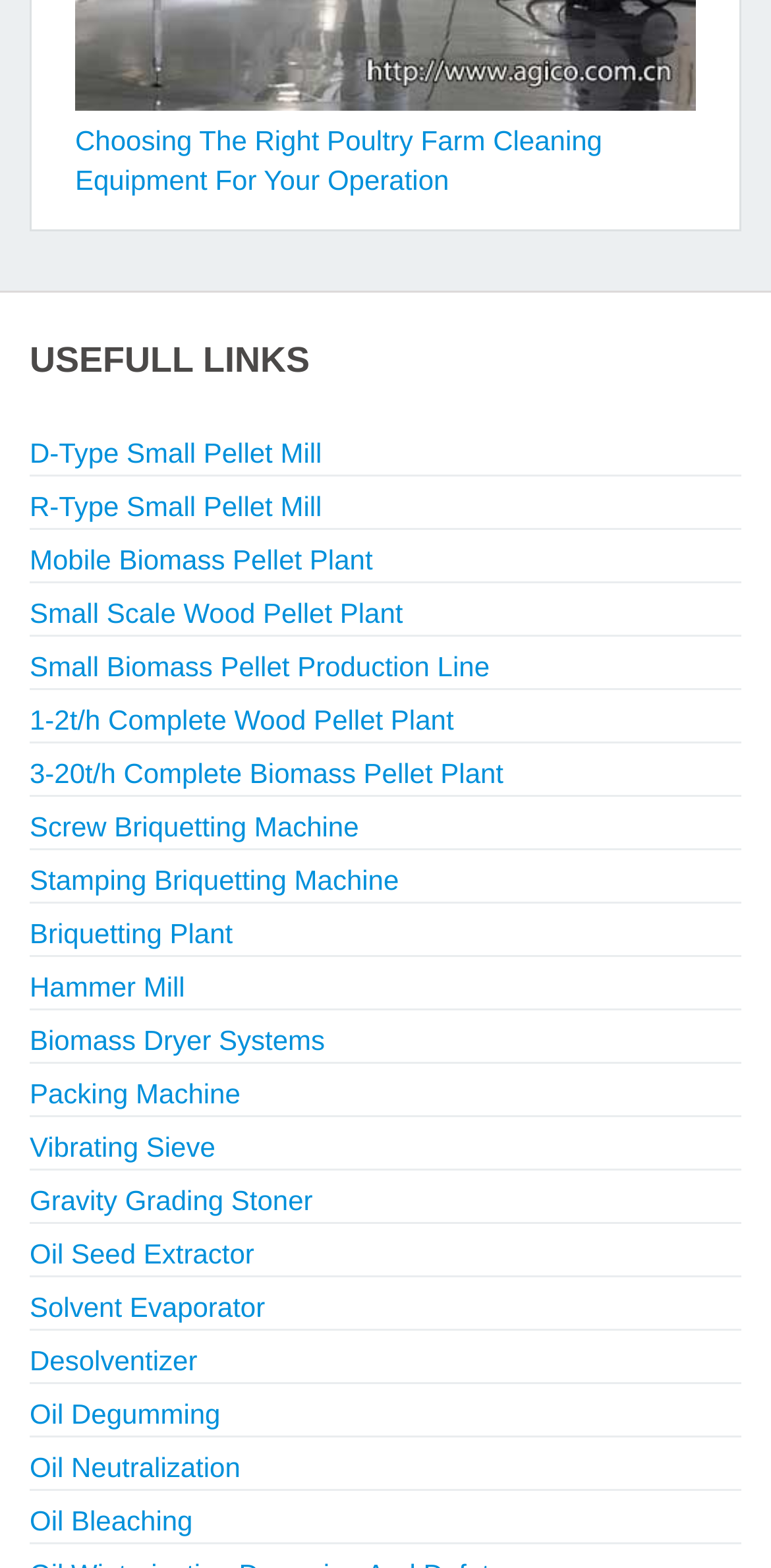Respond to the question below with a single word or phrase: What is the main topic of this webpage?

Poultry farm equipment